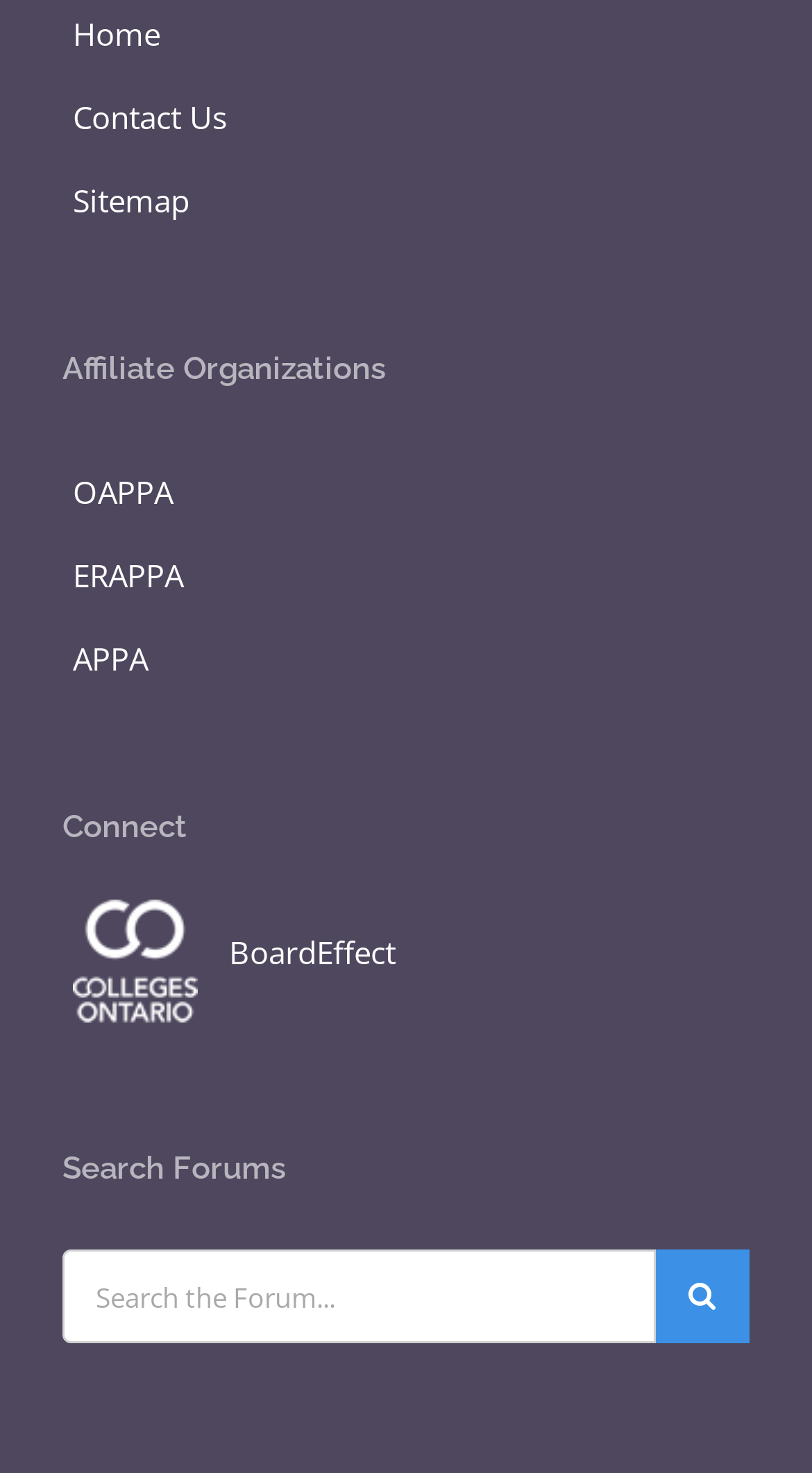Determine the bounding box coordinates for the HTML element described here: "name="bbp_search" placeholder="Search the Forum..."".

[0.077, 0.849, 0.808, 0.912]